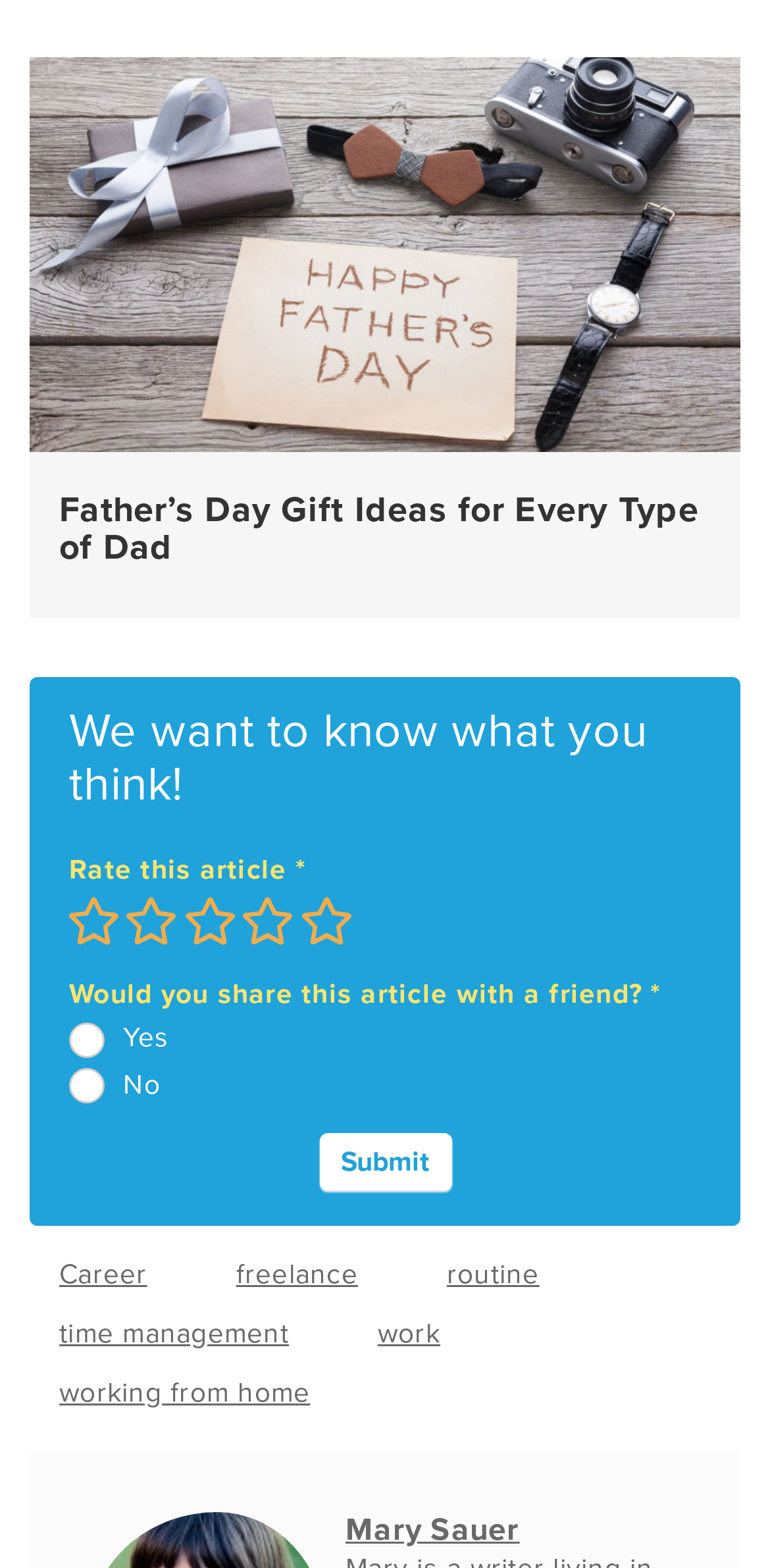Please find the bounding box for the following UI element description. Provide the coordinates in (top-left x, top-left y, bottom-right x, bottom-right y) format, with values between 0 and 1: December 15, 2016

None